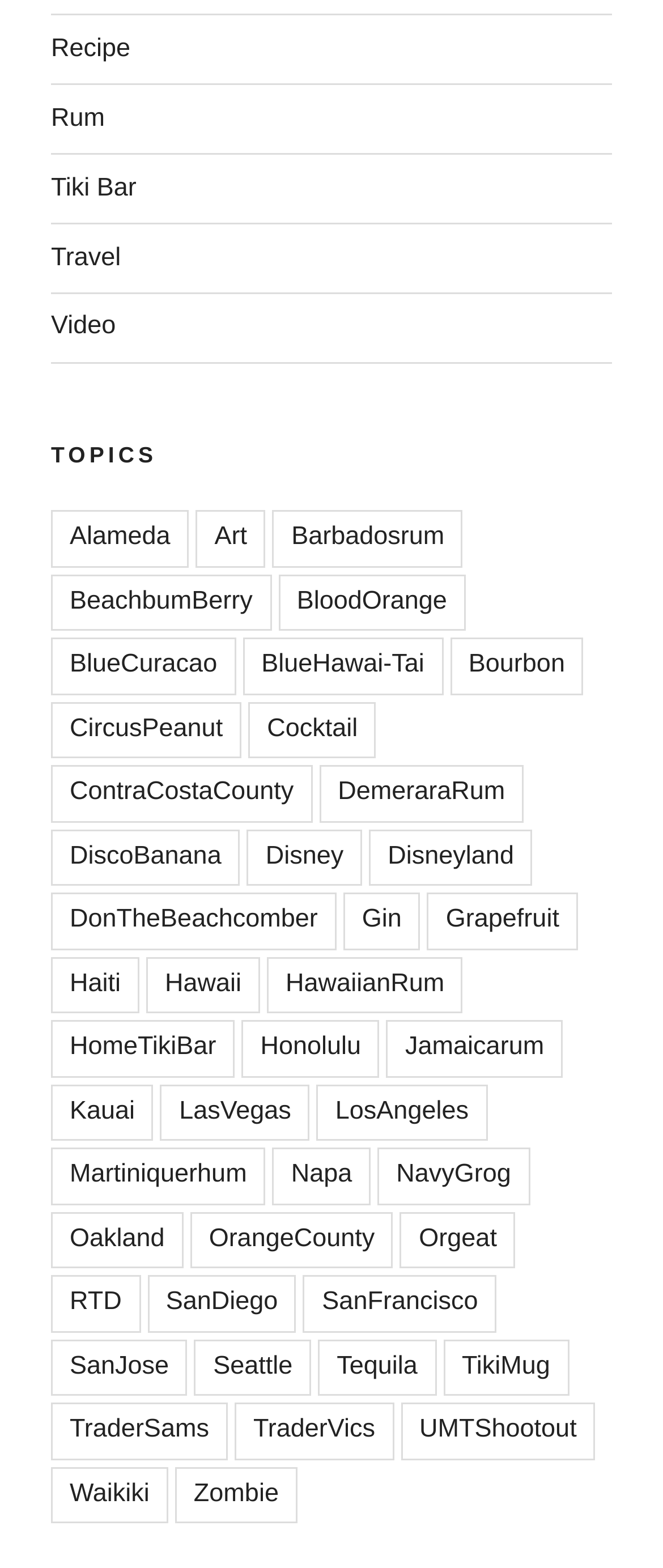Use a single word or phrase to answer the question: 
Are there any links related to food or drinks?

Yes